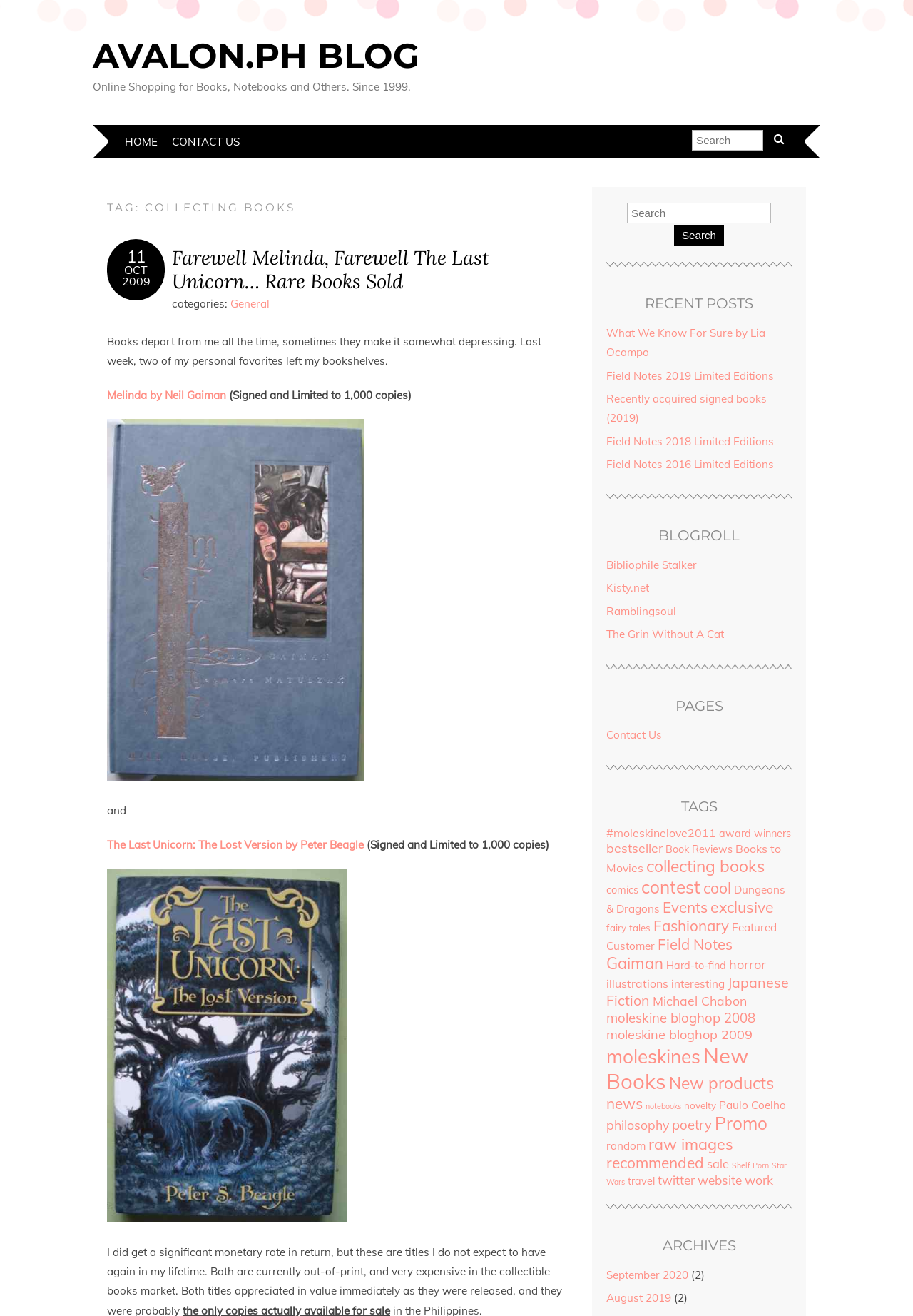Using the information in the image, give a detailed answer to the following question: What is the name of the blog?

The name of the blog can be found at the top of the webpage, in the heading element, which is 'AVALON.PH BLOG'.